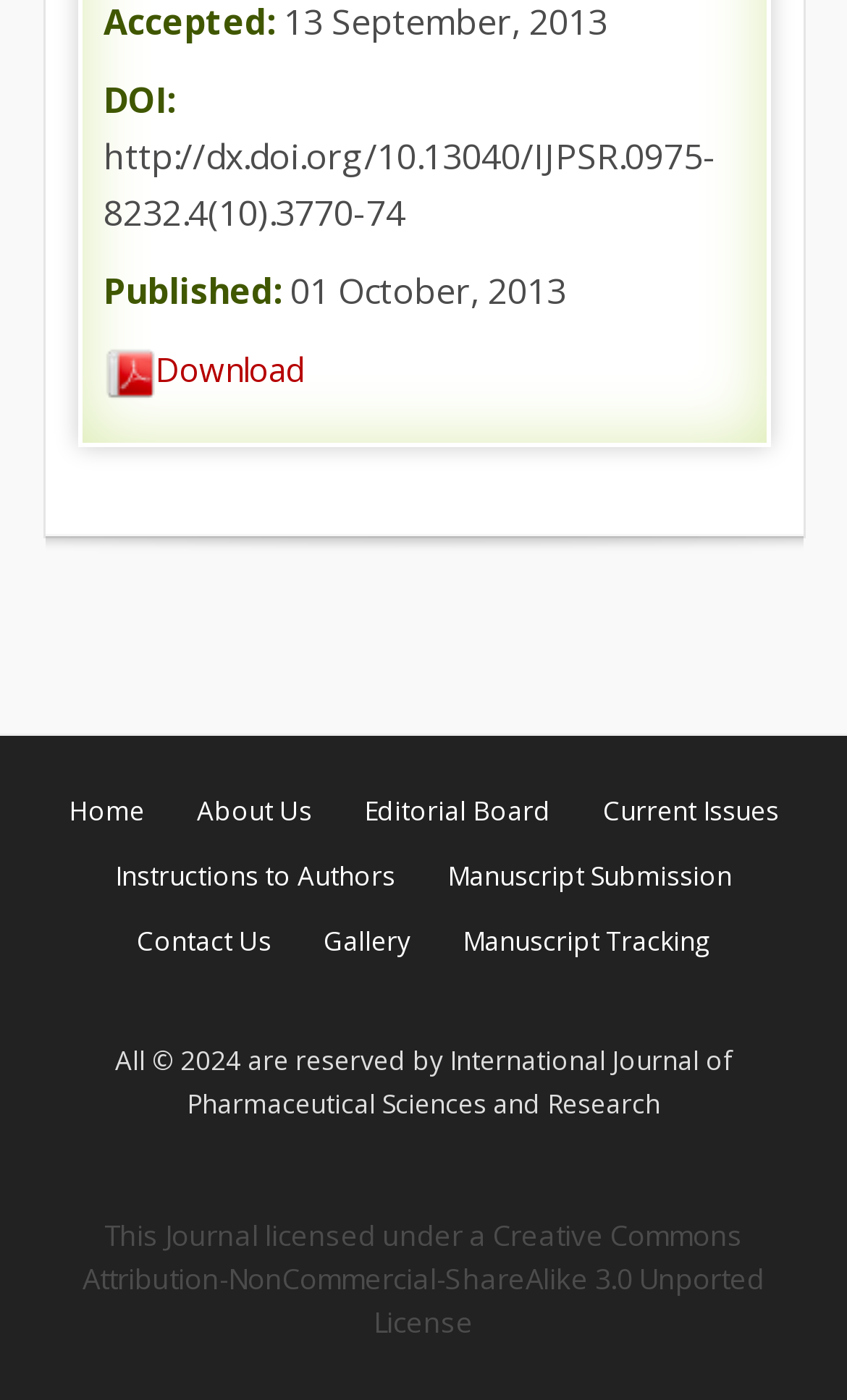When was the article published?
Give a single word or phrase as your answer by examining the image.

01 October, 2013